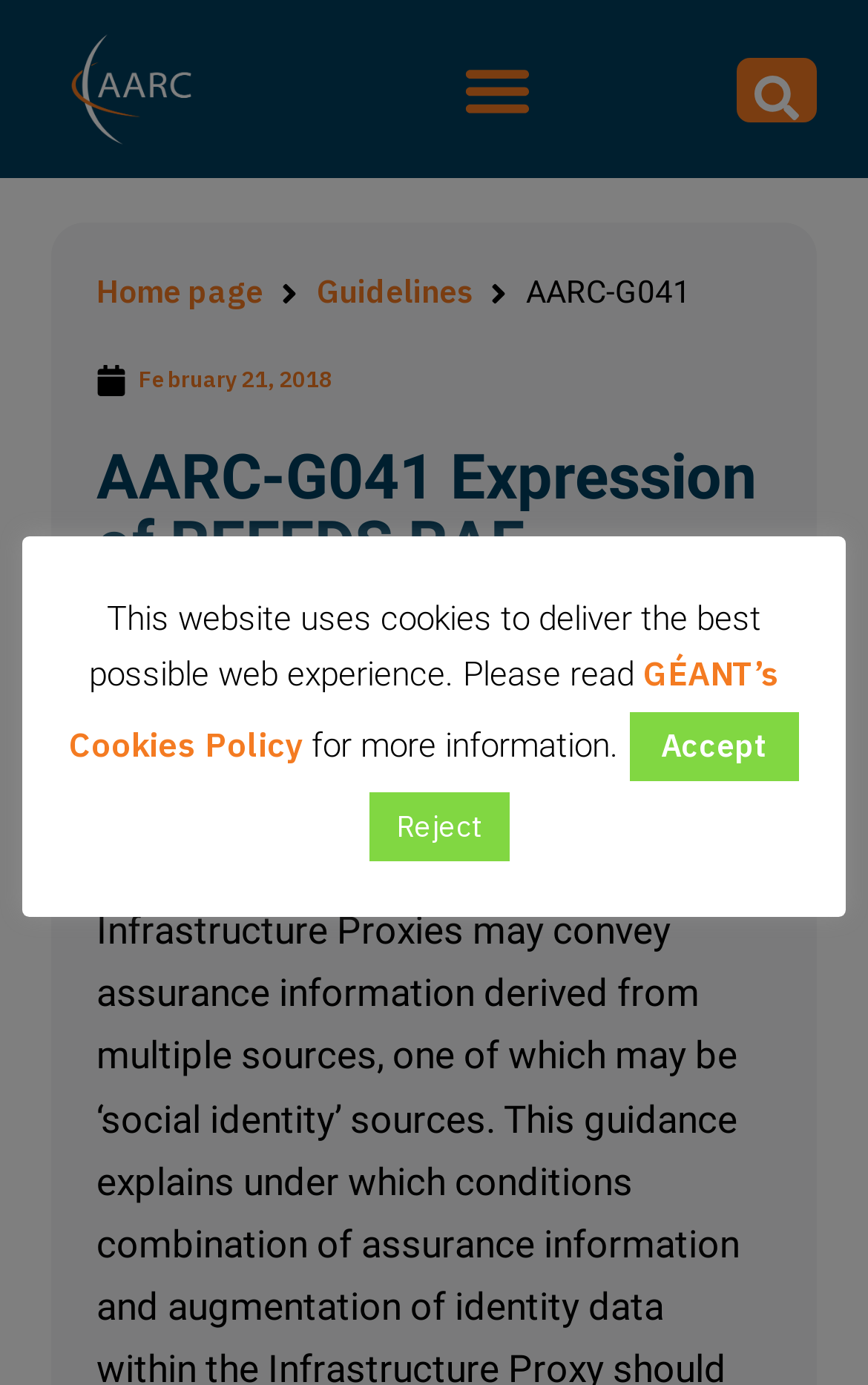Determine the bounding box coordinates of the area to click in order to meet this instruction: "Read the article published on February 21, 2018".

[0.111, 0.262, 0.383, 0.289]